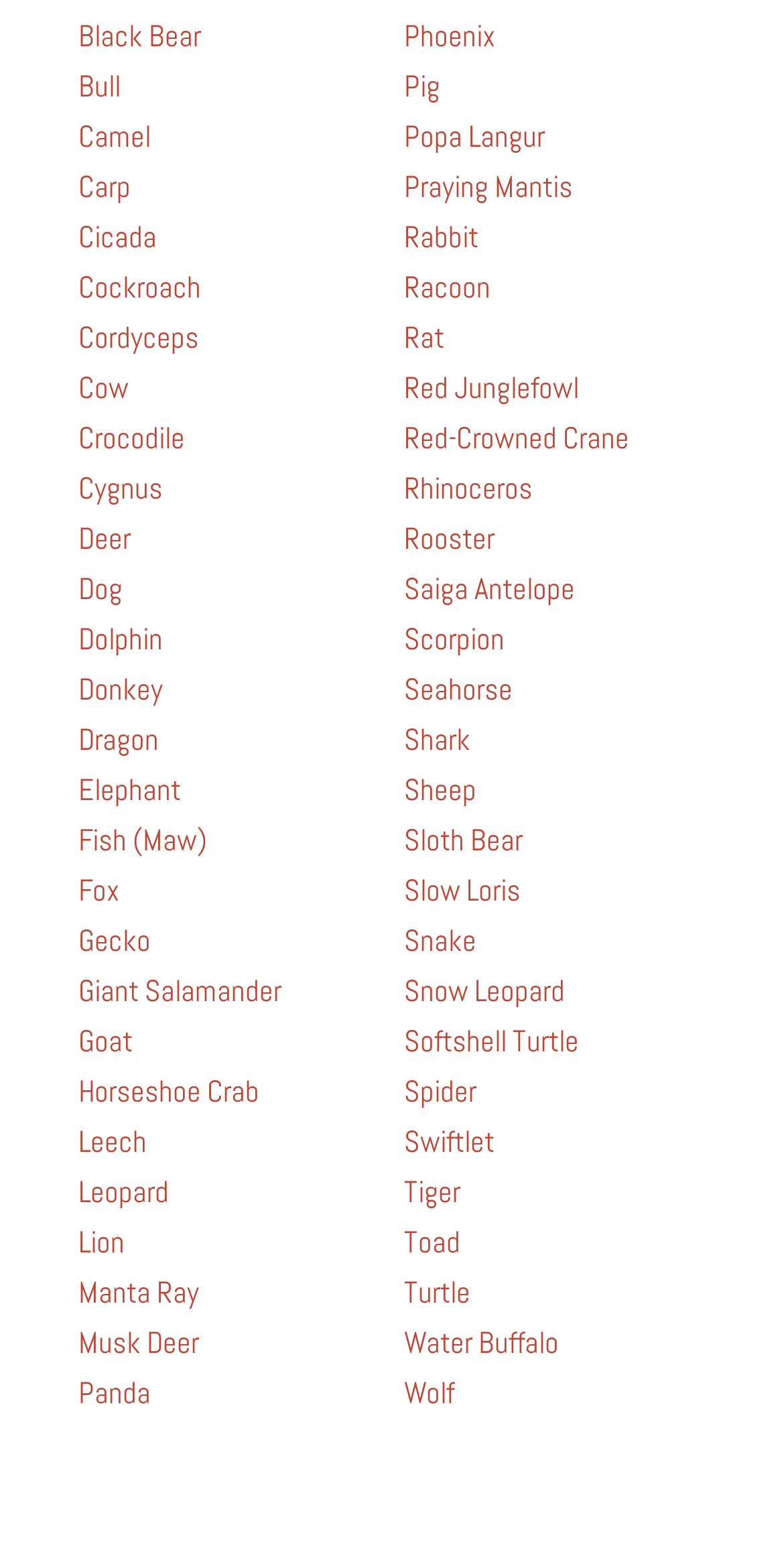Determine the bounding box coordinates (top-left x, top-left y, bottom-right x, bottom-right y) of the UI element described in the following text: Softshell Turtle

[0.515, 0.652, 0.738, 0.677]